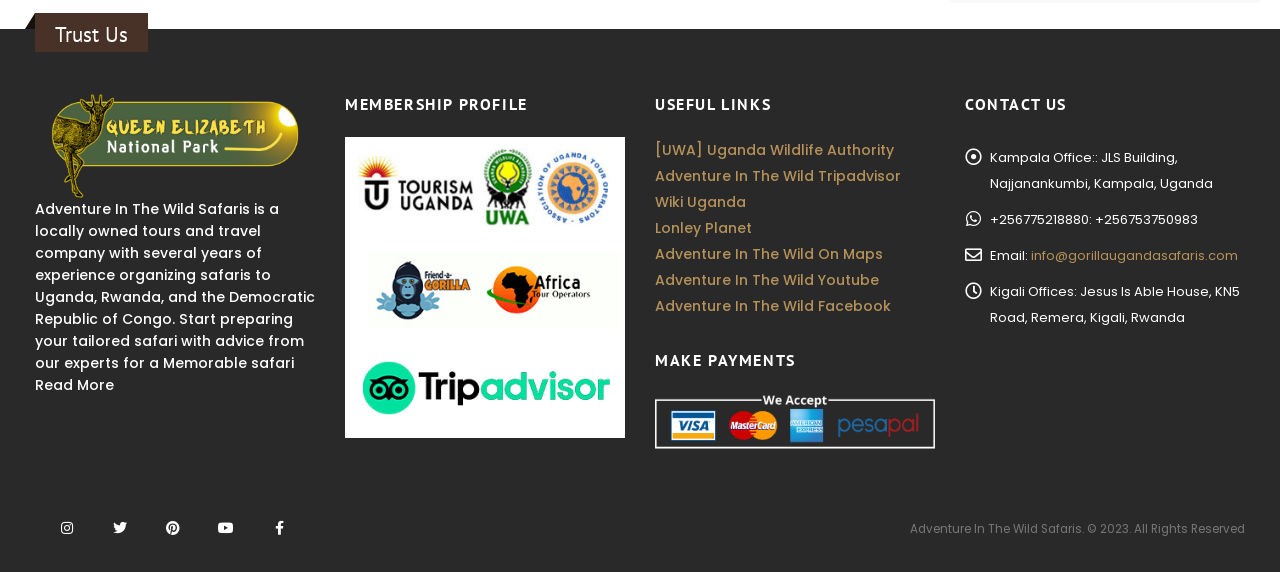Determine the bounding box coordinates (top-left x, top-left y, bottom-right x, bottom-right y) of the UI element described in the following text: Instagram

[0.034, 0.881, 0.071, 0.965]